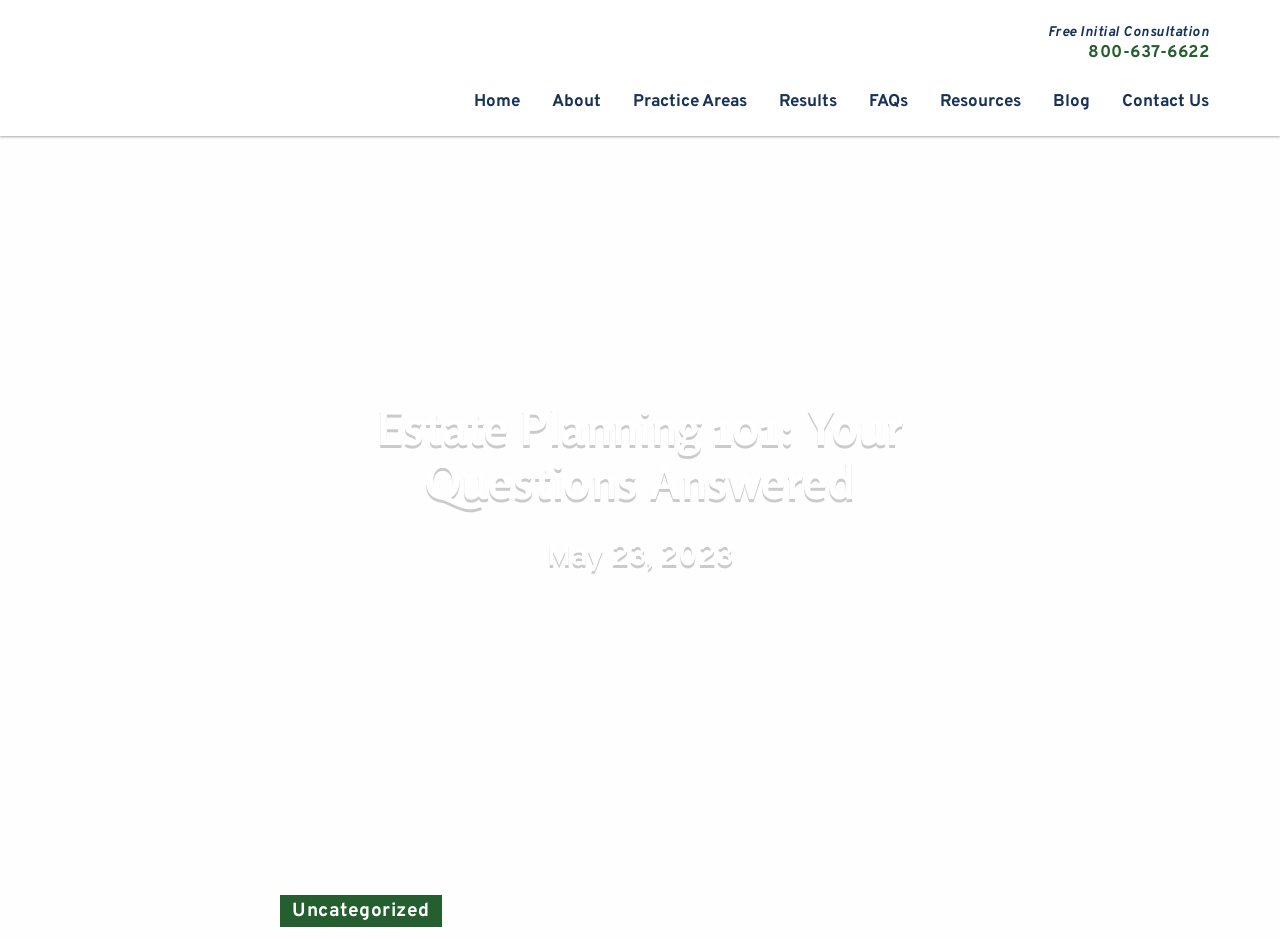Can you determine the bounding box coordinates of the area that needs to be clicked to fulfill the following instruction: "Visit the 'Blog' page"?

[0.81, 0.083, 0.864, 0.145]